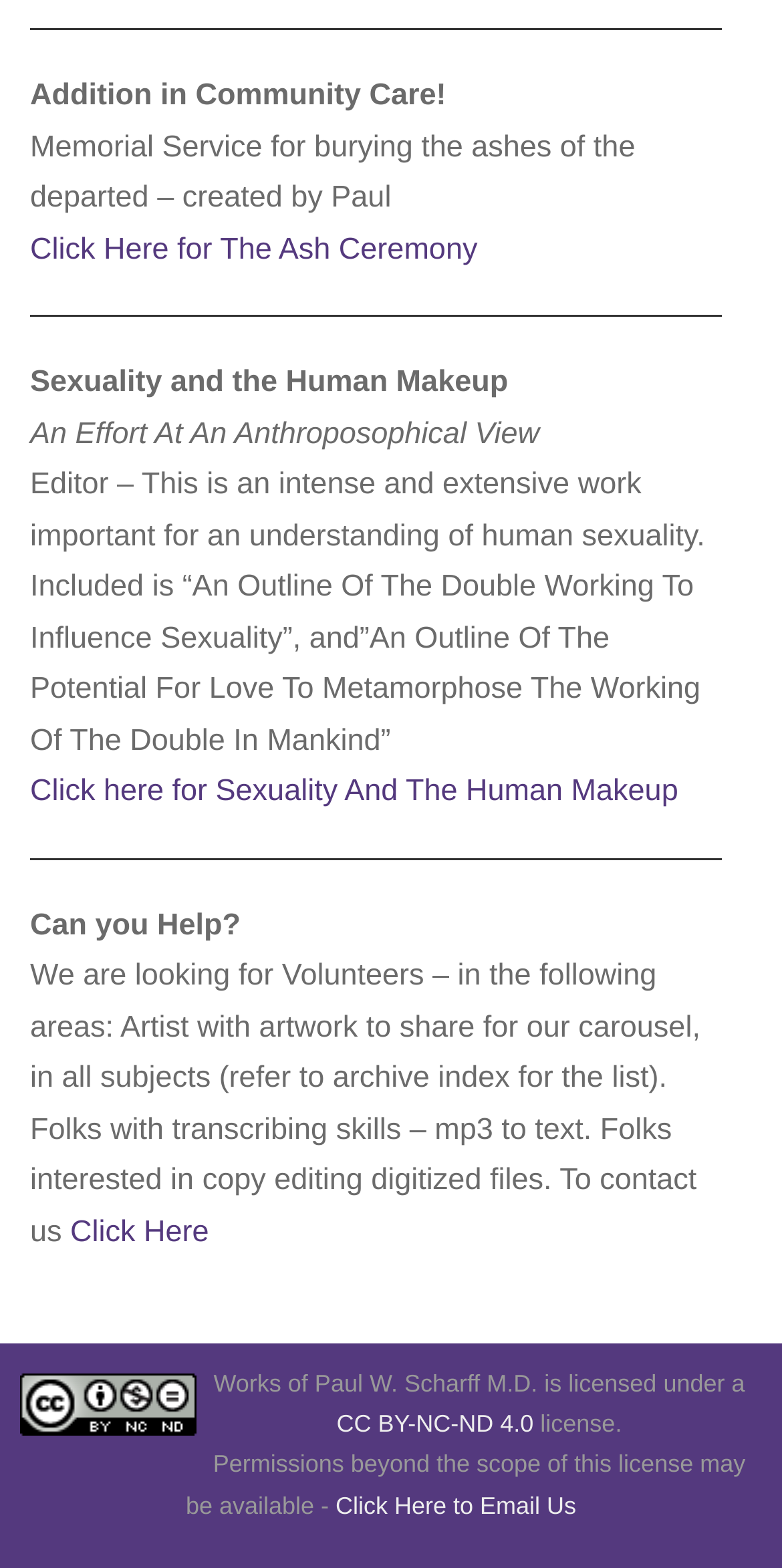Determine the bounding box coordinates of the UI element described by: "Click Here".

[0.09, 0.774, 0.267, 0.796]